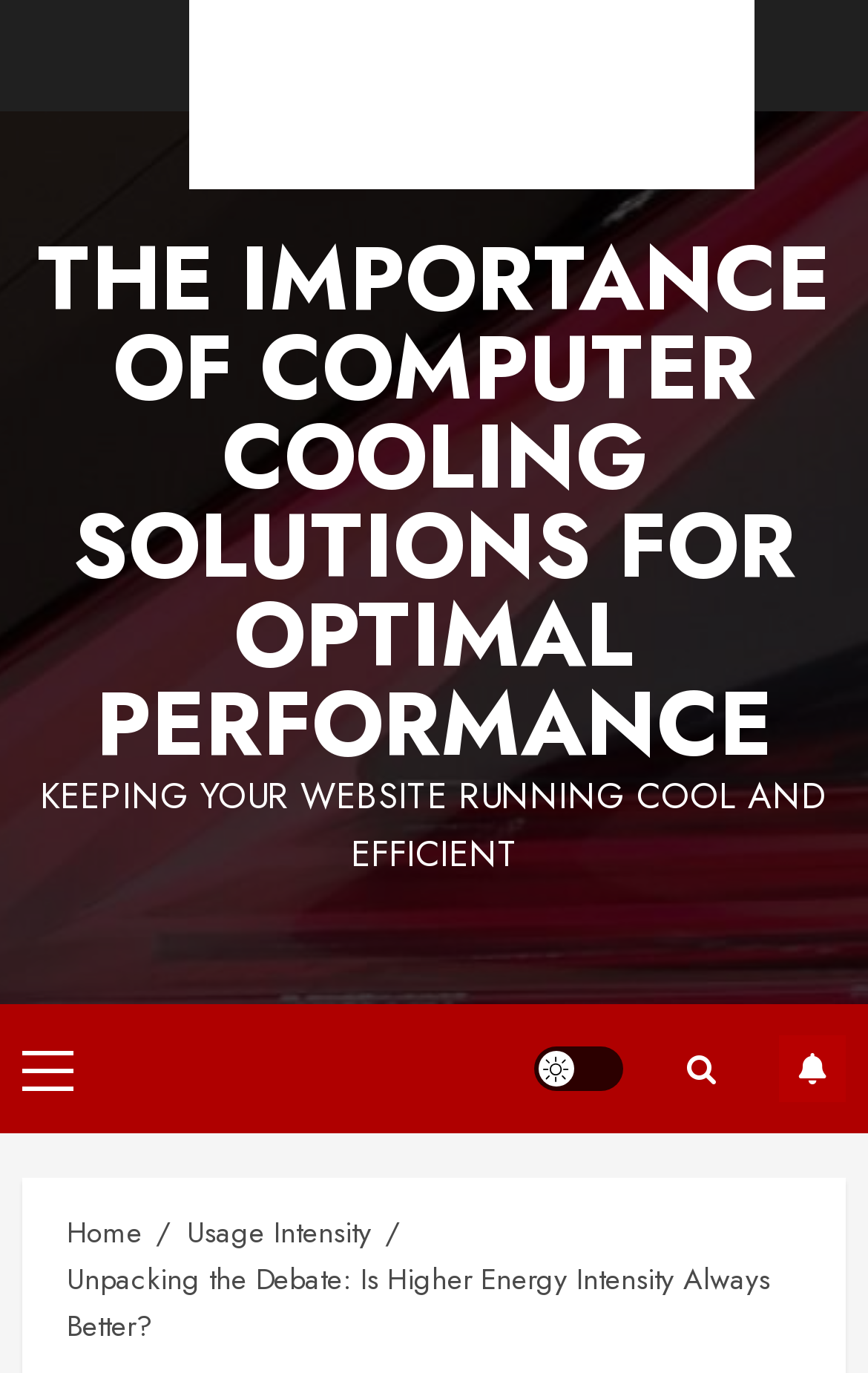Please determine the bounding box coordinates, formatted as (top-left x, top-left y, bottom-right x, bottom-right y), with all values as floating point numbers between 0 and 1. Identify the bounding box of the region described as: Home

[0.077, 0.882, 0.164, 0.915]